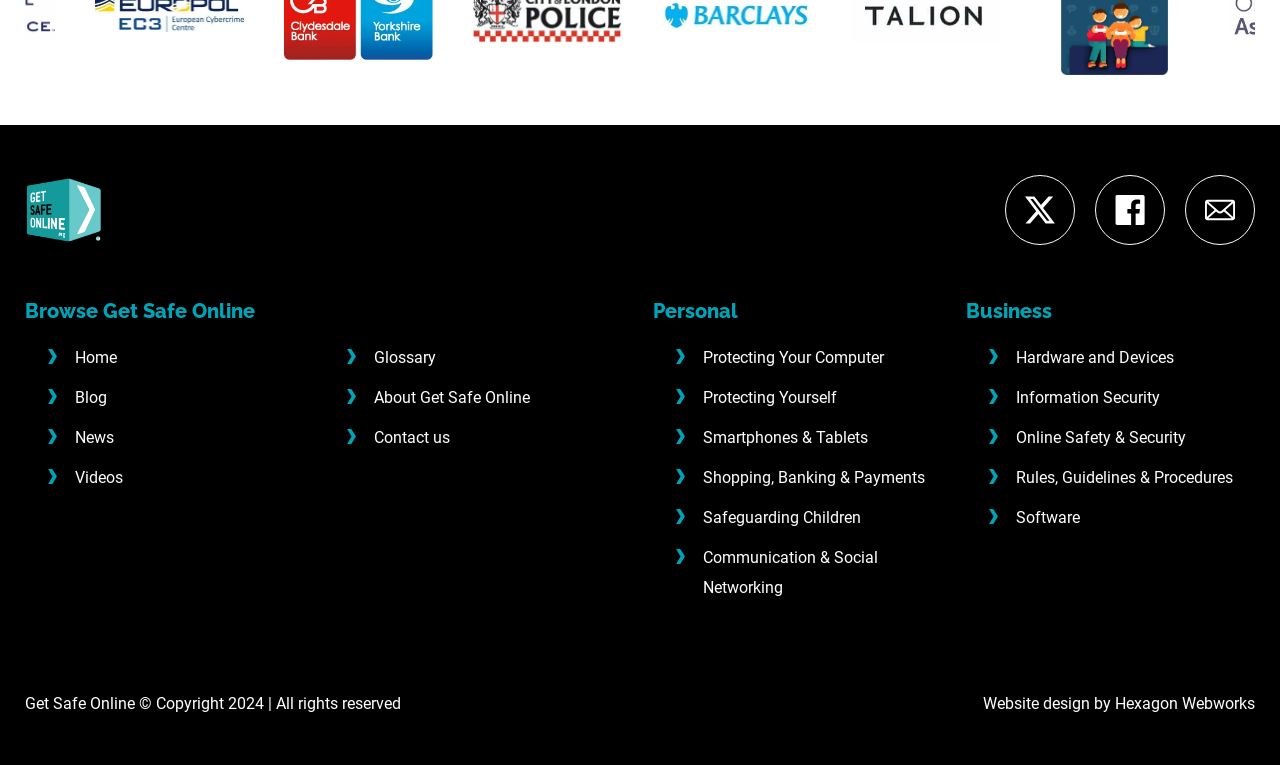Use the information in the screenshot to answer the question comprehensively: What is the name of the website?

I determined the name of the website by looking at the heading element with the text 'Browse Get Safe Online' and the copyright information 'Get Safe Online © Copyright 2024 | All rights reserved'.